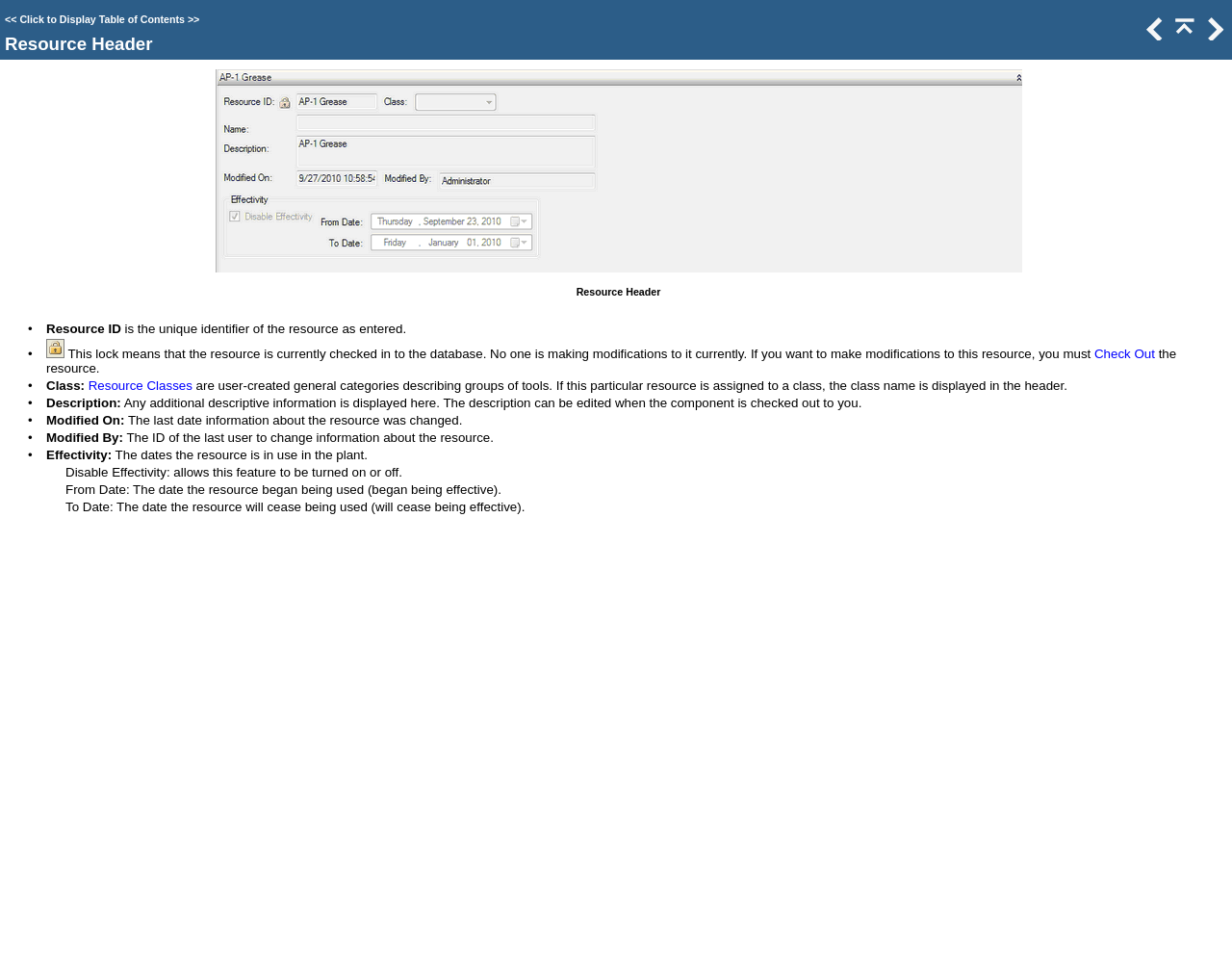What is the purpose of the 'Effectivity' feature?
Look at the screenshot and provide an in-depth answer.

The question is asking about the purpose of the 'Effectivity' feature. According to the webpage, the 'Effectivity' feature allows the user to set the dates the resource is in use in the plant, including the 'From Date' and 'To Date'.